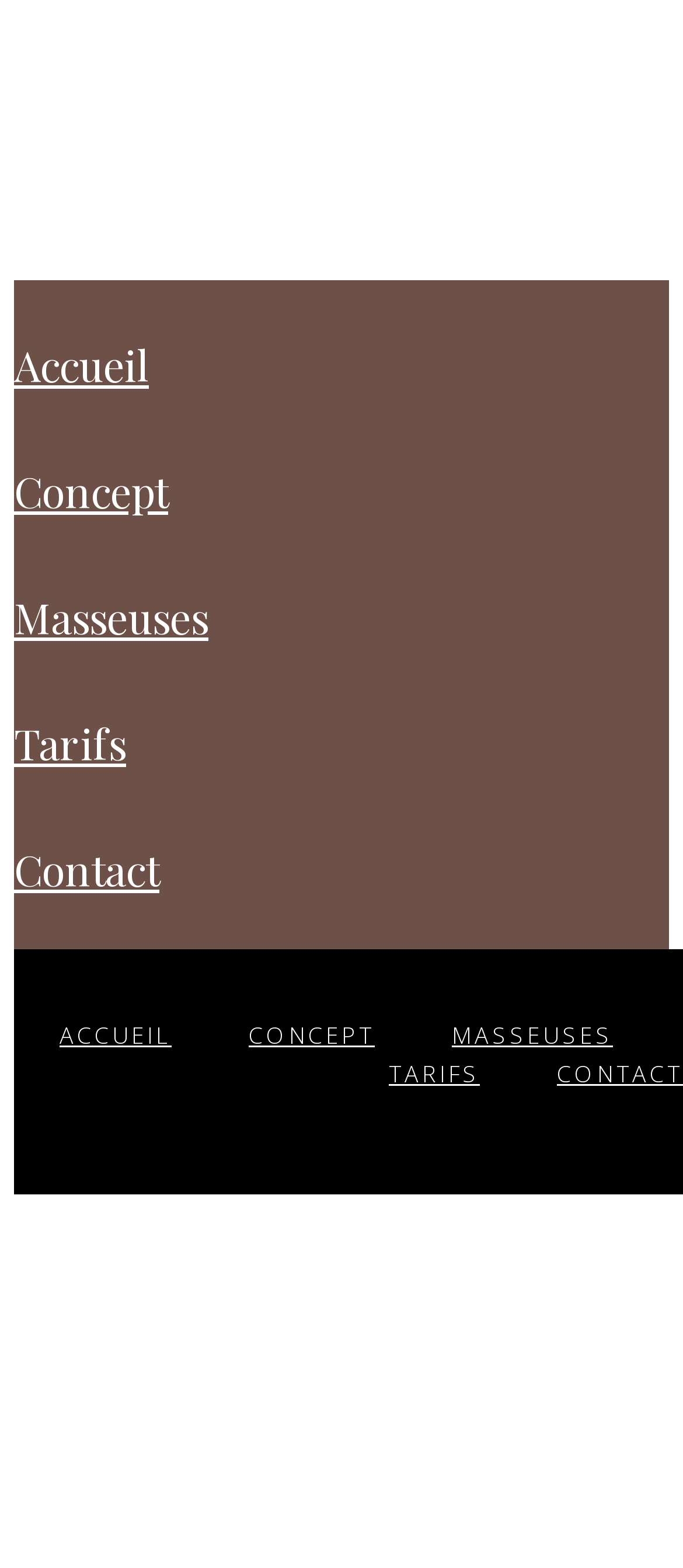How many navigation links are at the top of the page?
Please use the visual content to give a single word or phrase answer.

5